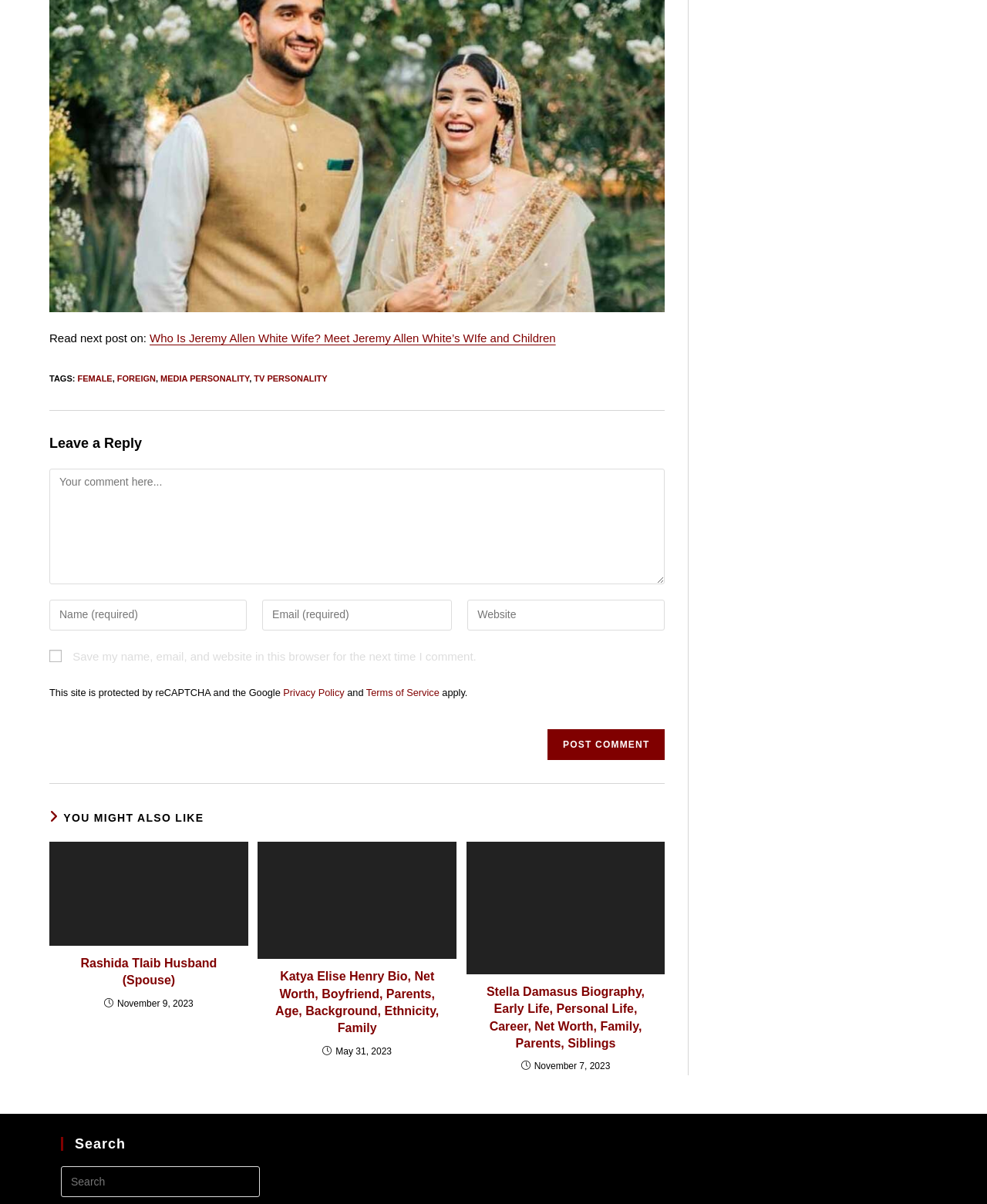Identify and provide the bounding box coordinates of the UI element described: "Privacy Policy". The coordinates should be formatted as [left, top, right, bottom], with each number being a float between 0 and 1.

[0.287, 0.57, 0.349, 0.58]